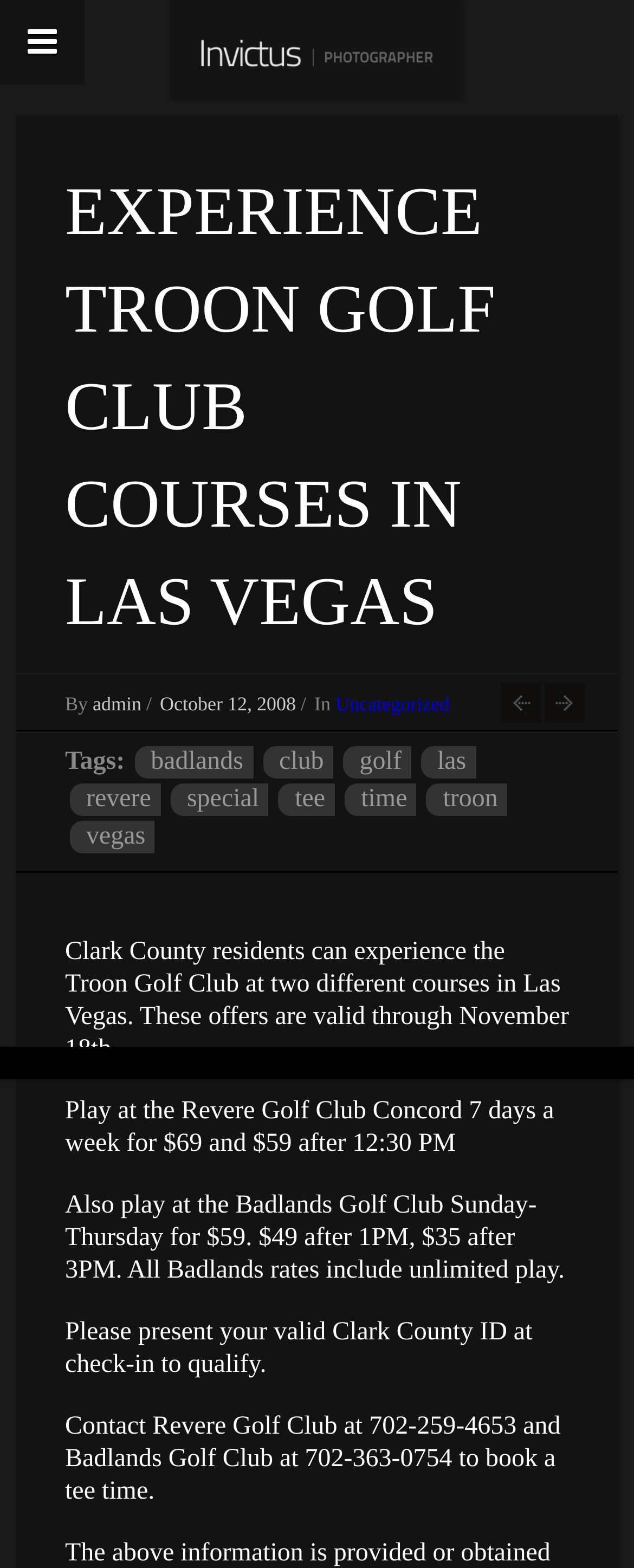What is the deadline for the golf club offers?
Based on the visual, give a brief answer using one word or a short phrase.

November 18th